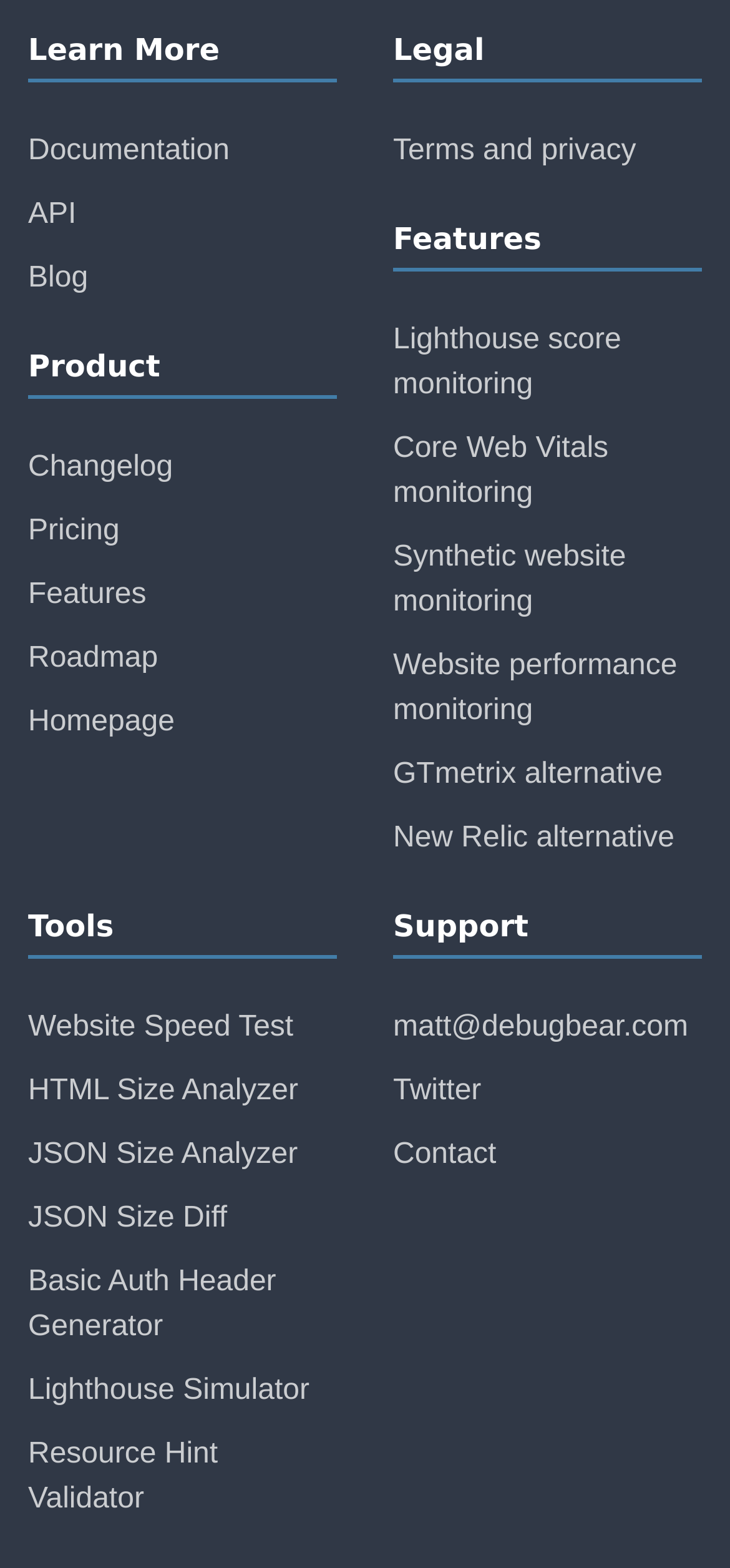Specify the bounding box coordinates of the area to click in order to execute this command: 'Test the website speed'. The coordinates should consist of four float numbers ranging from 0 to 1, and should be formatted as [left, top, right, bottom].

[0.038, 0.635, 0.462, 0.676]